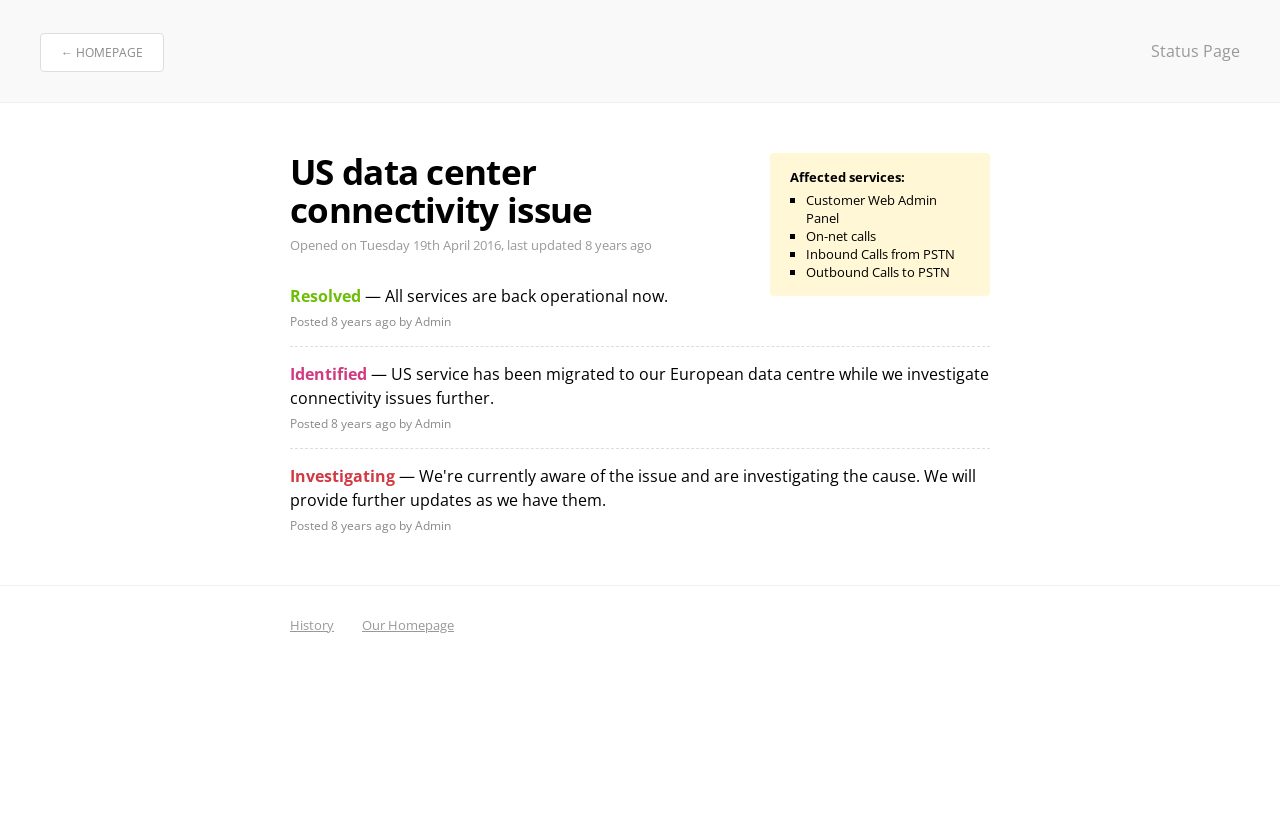Provide the bounding box coordinates for the UI element described in this sentence: "History". The coordinates should be four float values between 0 and 1, i.e., [left, top, right, bottom].

[0.227, 0.749, 0.261, 0.771]